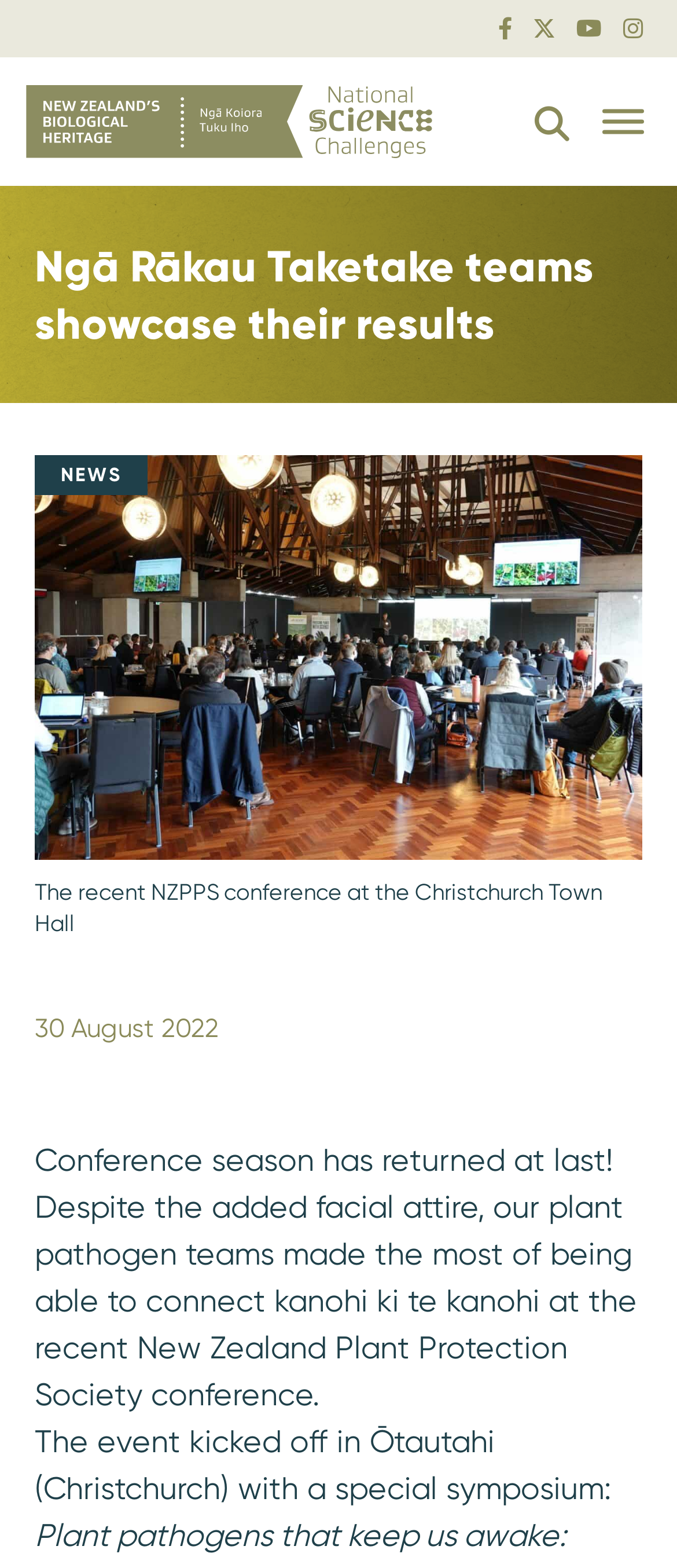Identify and extract the heading text of the webpage.

Ngā Rākau Taketake teams showcase their results